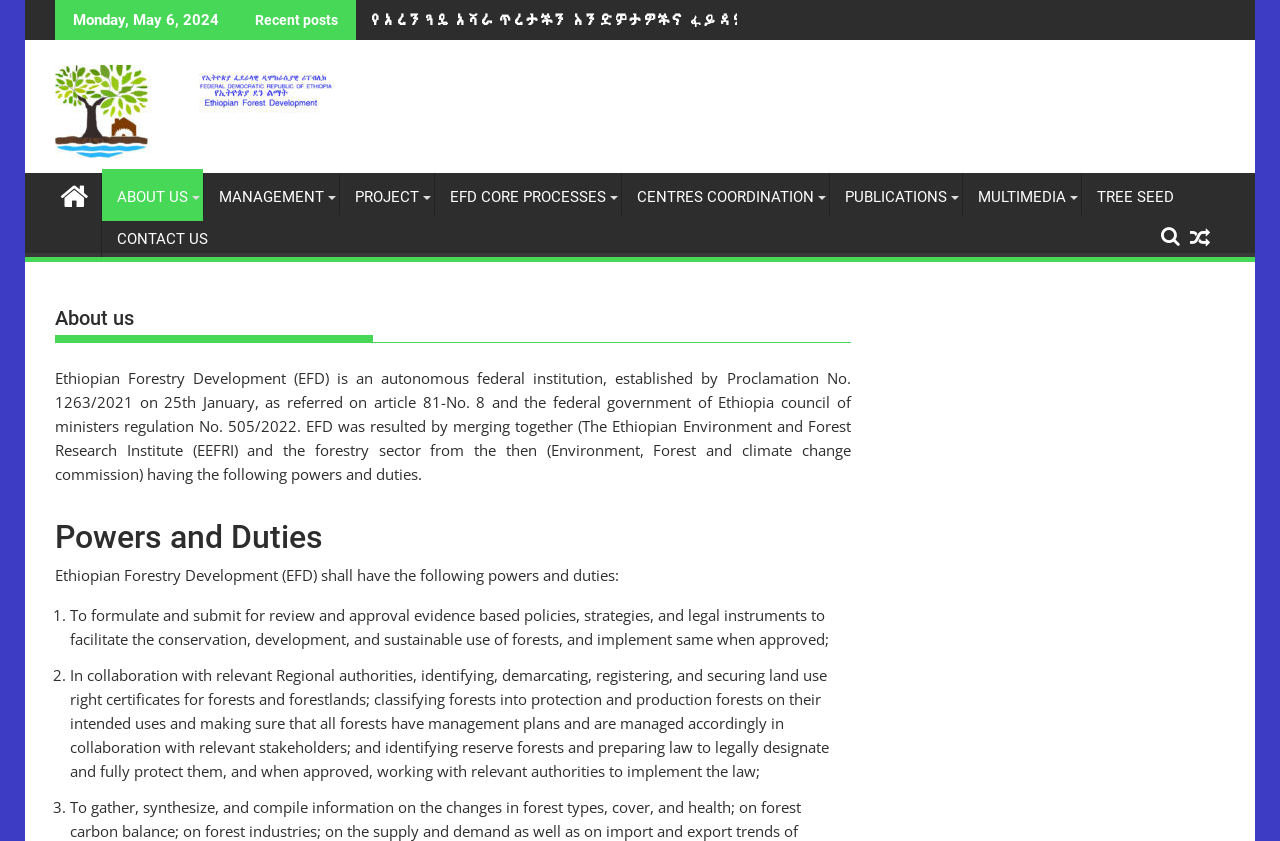Please locate the bounding box coordinates of the element that should be clicked to achieve the given instruction: "Read 'Ethiopian Forestry Development' description".

[0.043, 0.437, 0.665, 0.575]